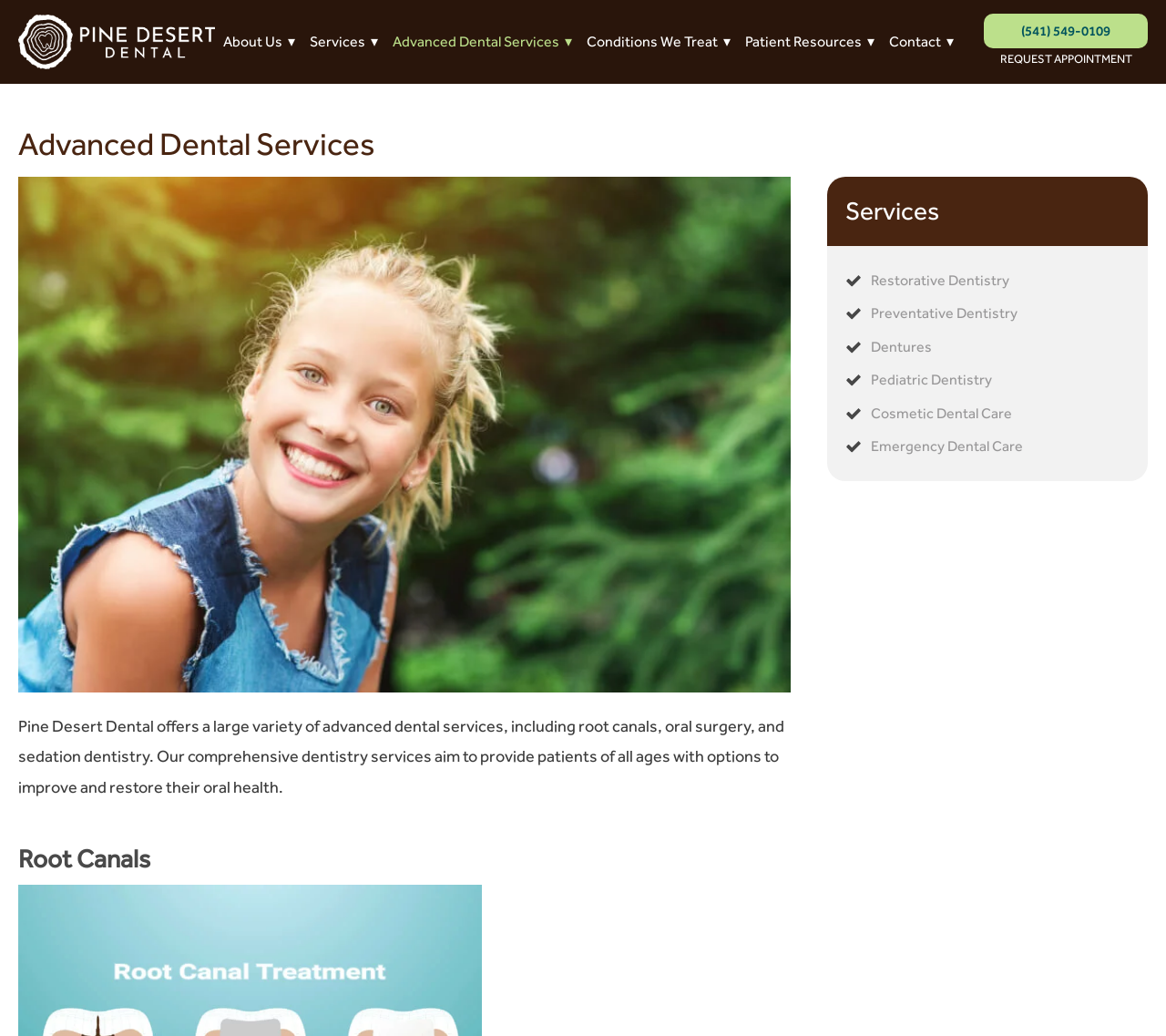Ascertain the bounding box coordinates for the UI element detailed here: "title="منوی تنظیمات"". The coordinates should be provided as [left, top, right, bottom] with each value being a float between 0 and 1.

None